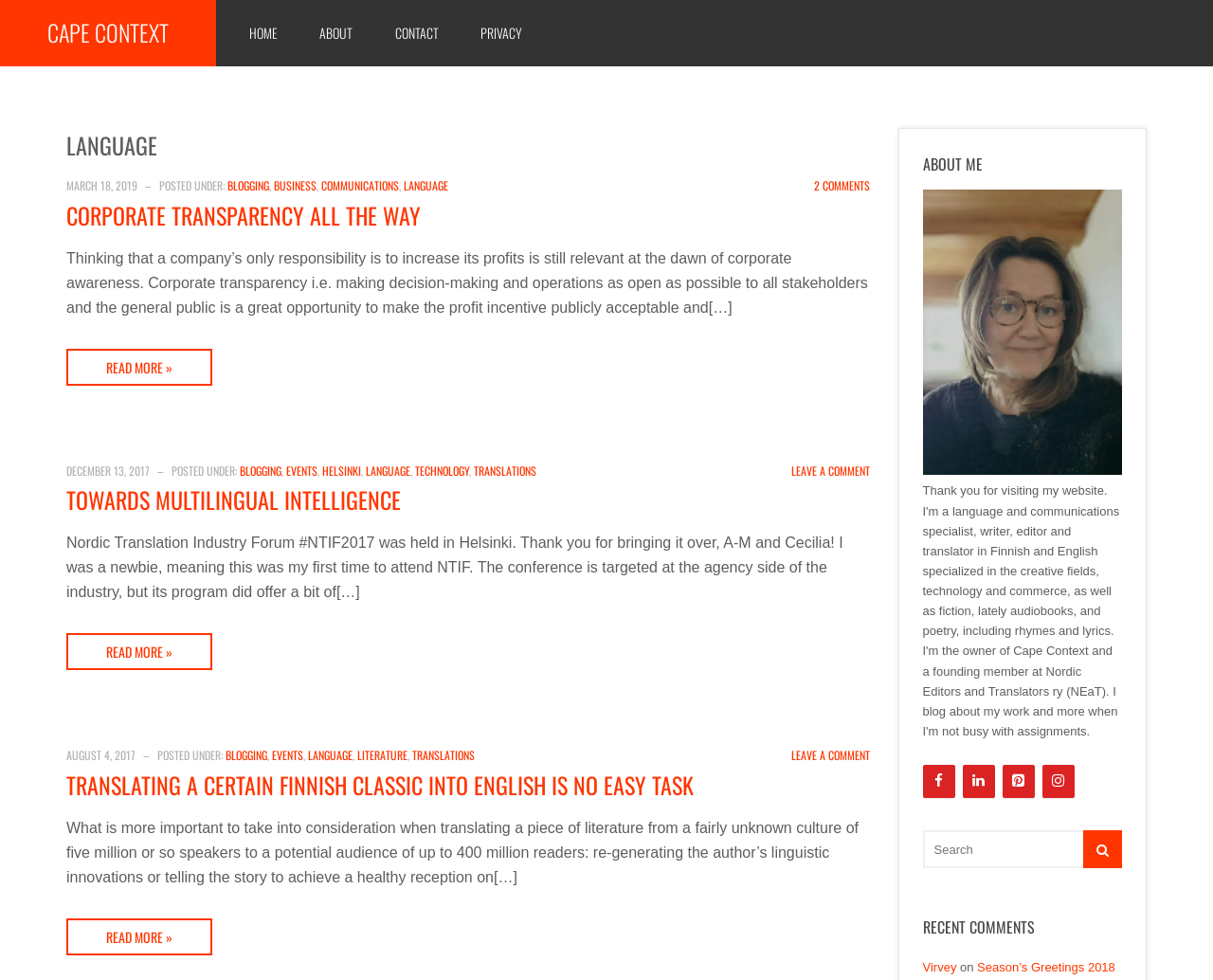What is the title of the second article?
Please answer the question as detailed as possible.

I examined the headings of each article and found the title 'CORPORATE TRANSPARENCY ALL THE WAY' associated with the second article. This title is located within a 'heading' element, which is a child of the second 'article' element.